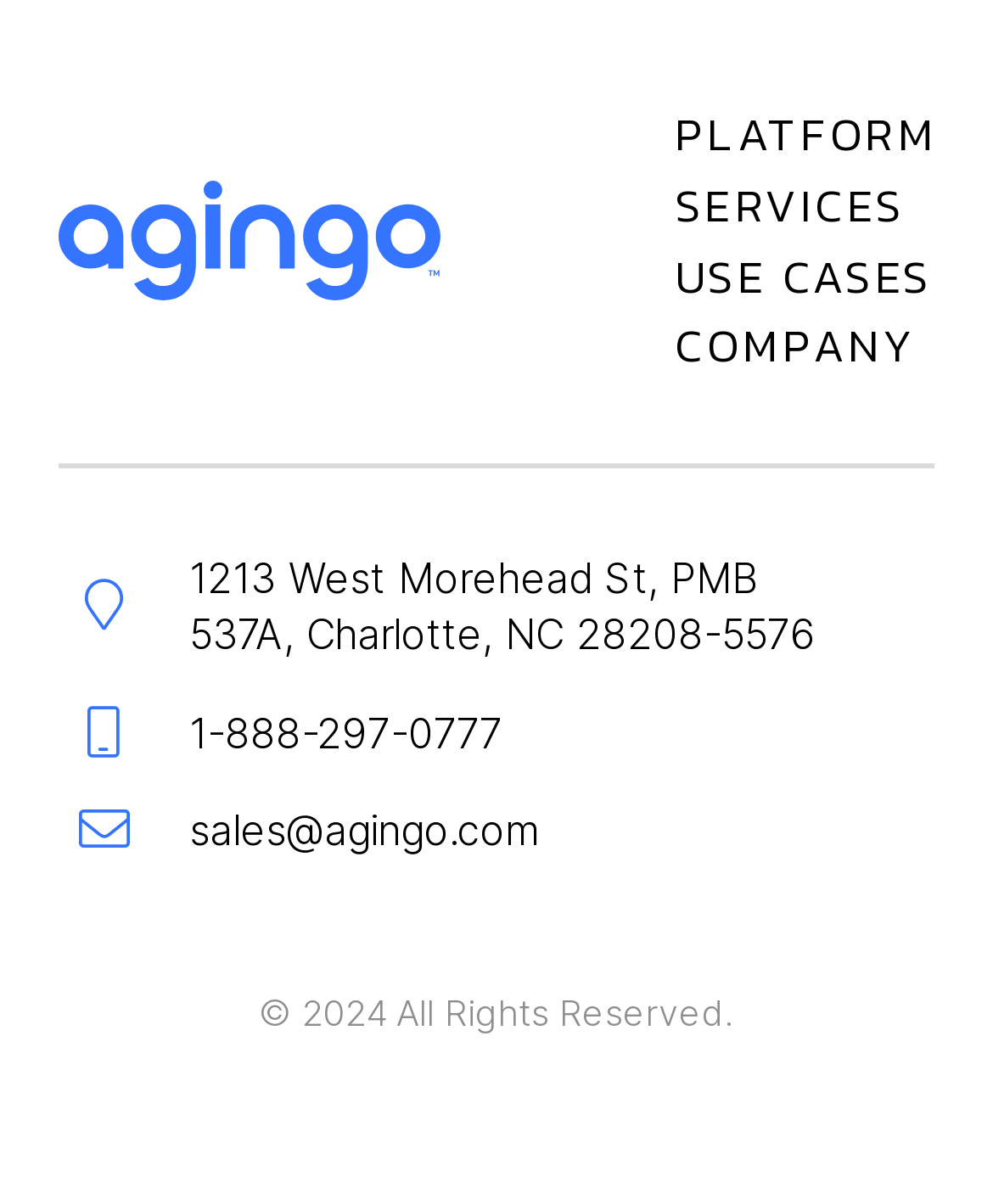Identify the bounding box coordinates for the region to click in order to carry out this instruction: "Send an email to sales". Provide the coordinates using four float numbers between 0 and 1, formatted as [left, top, right, bottom].

[0.06, 0.666, 0.542, 0.713]